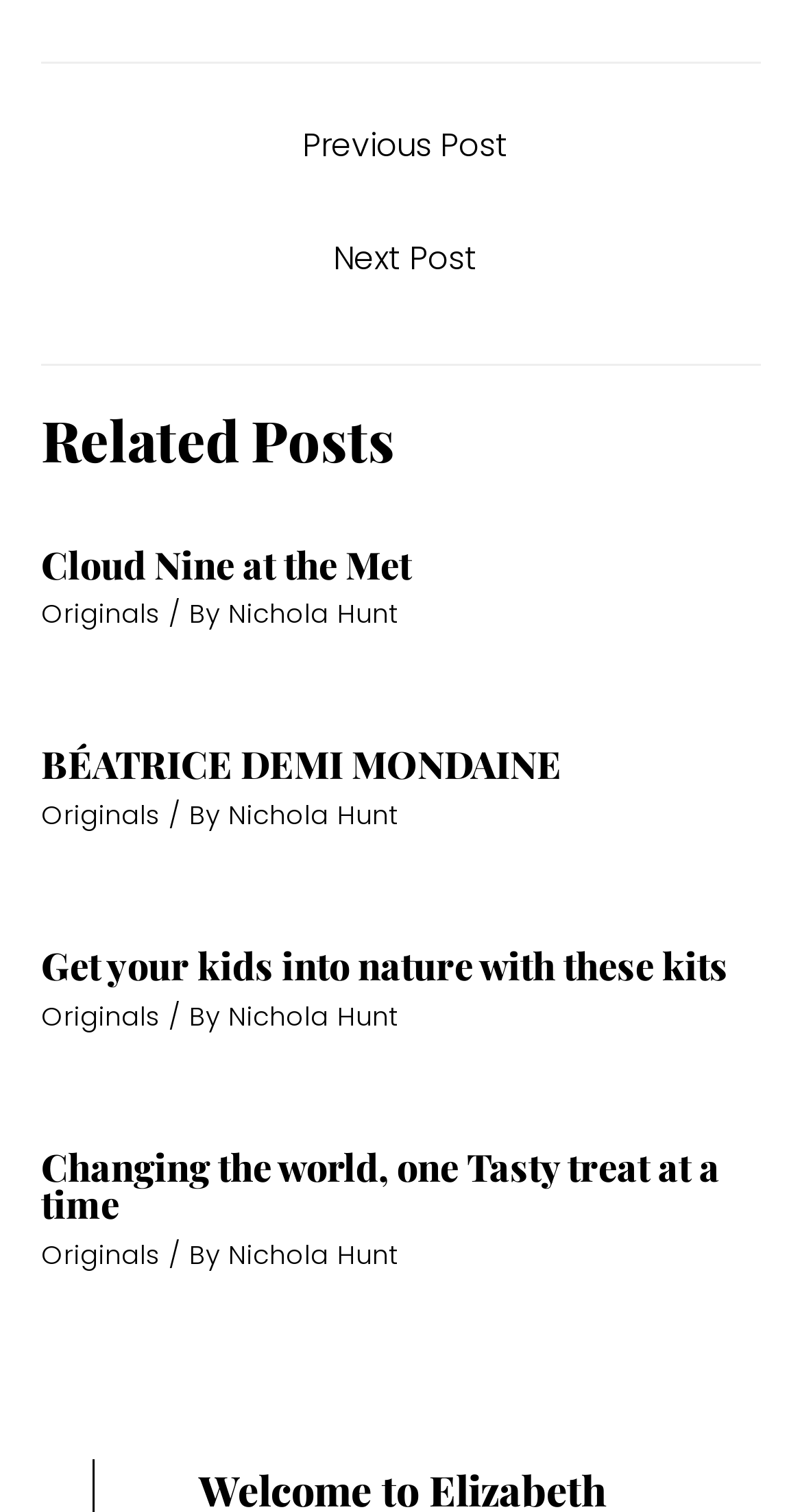Bounding box coordinates are to be given in the format (top-left x, top-left y, bottom-right x, bottom-right y). All values must be floating point numbers between 0 and 1. Provide the bounding box coordinate for the UI element described as: Originals

[0.051, 0.66, 0.2, 0.683]